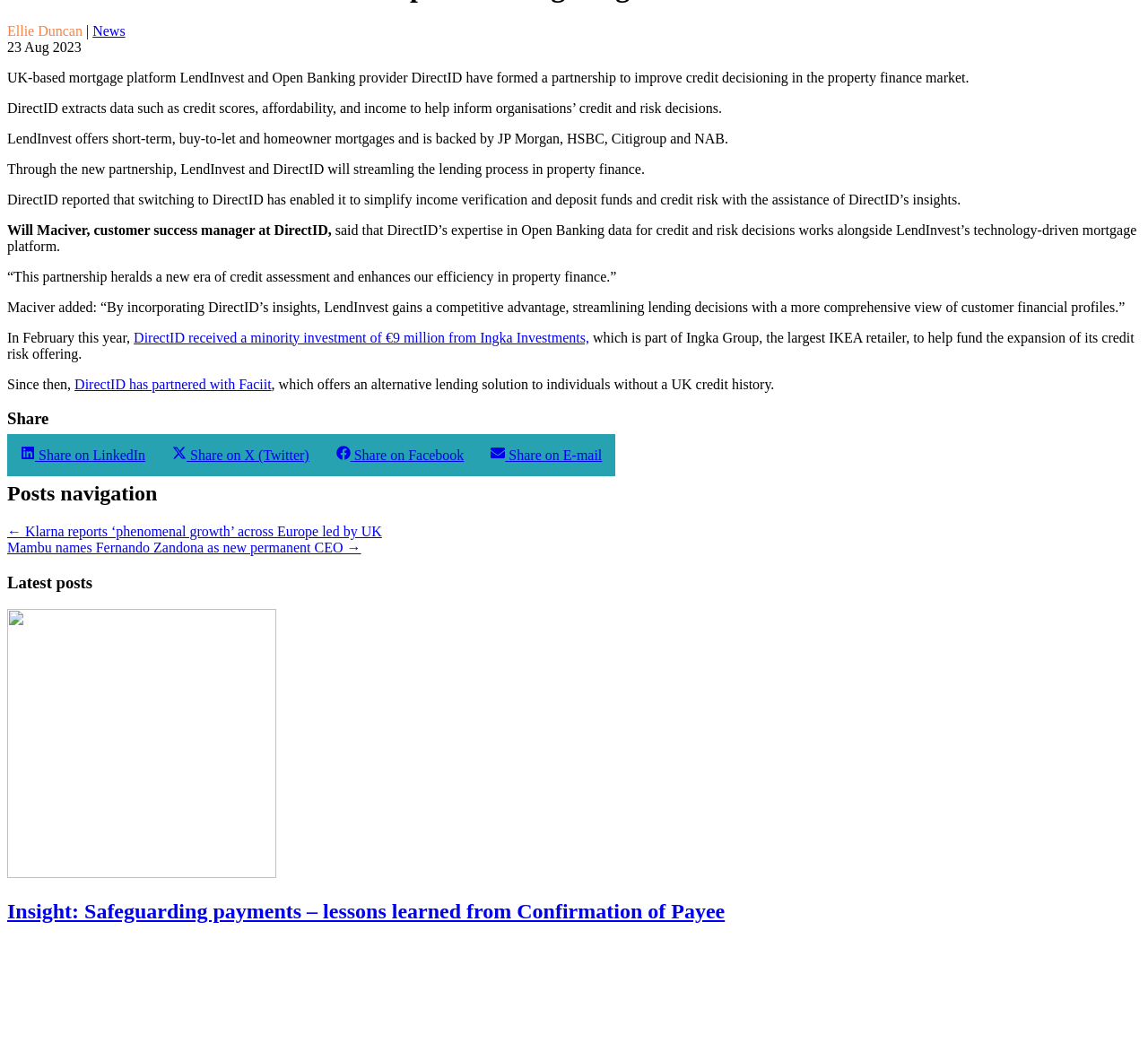From the screenshot, find the bounding box of the UI element matching this description: "News". Supply the bounding box coordinates in the form [left, top, right, bottom], each a float between 0 and 1.

[0.081, 0.022, 0.109, 0.036]